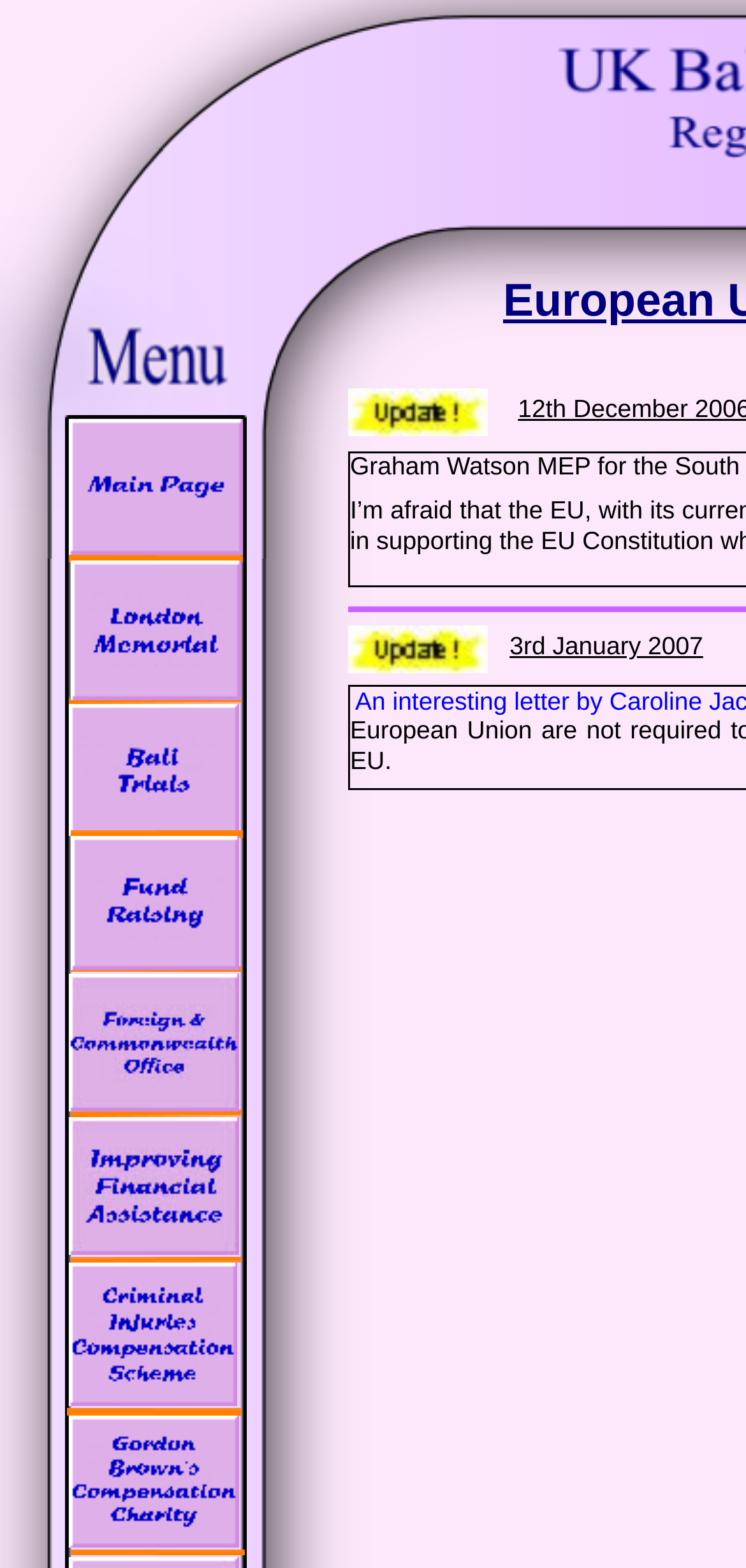Ascertain the bounding box coordinates for the UI element detailed here: "alt="wp00a39834.png" name="roll_17"". The coordinates should be provided as [left, top, right, bottom] with each value being a float between 0 and 1.

[0.095, 0.431, 0.323, 0.451]